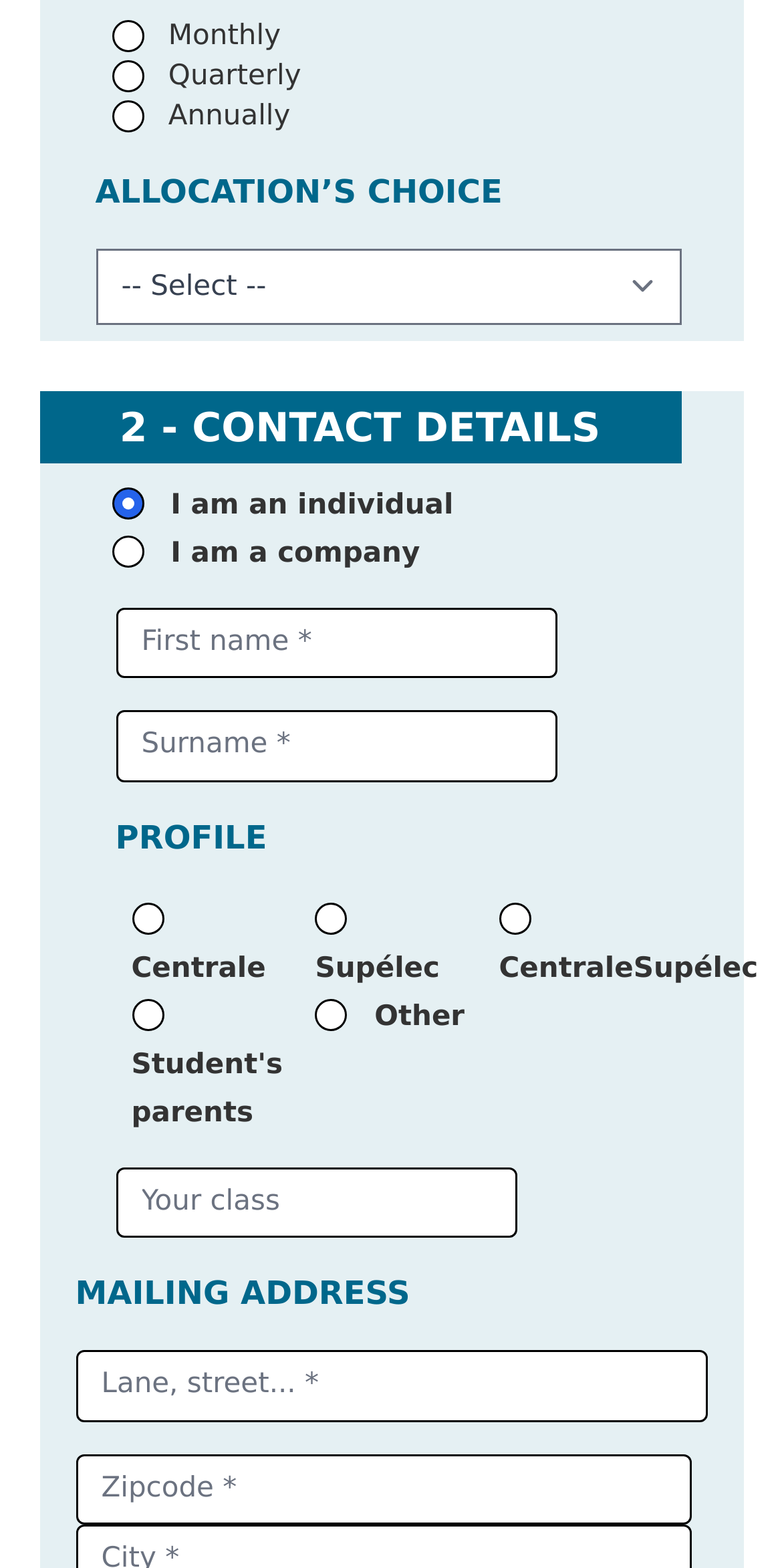Please identify the bounding box coordinates of the clickable area that will fulfill the following instruction: "Enter zipcode". The coordinates should be in the format of four float numbers between 0 and 1, i.e., [left, top, right, bottom].

[0.096, 0.927, 0.883, 0.972]